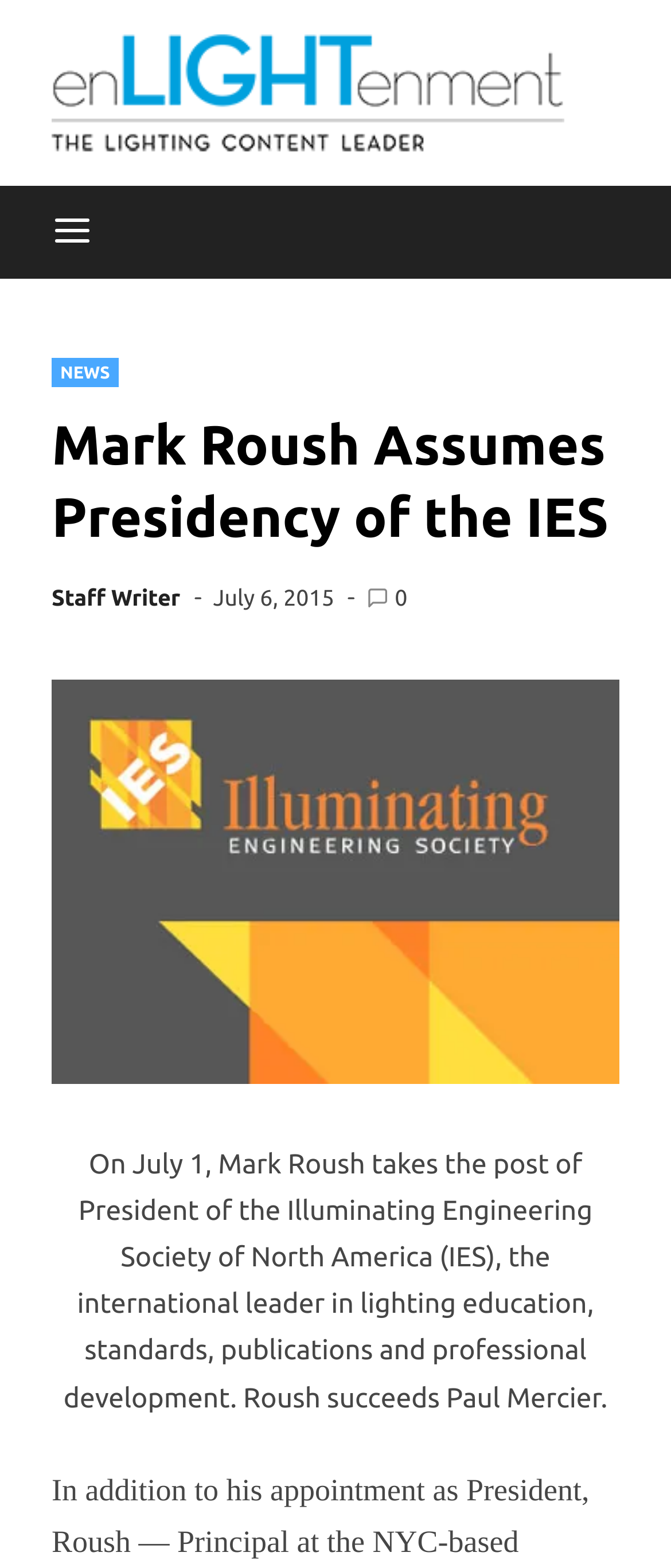How many images are present in the header section?
Please provide a single word or phrase as your answer based on the image.

4